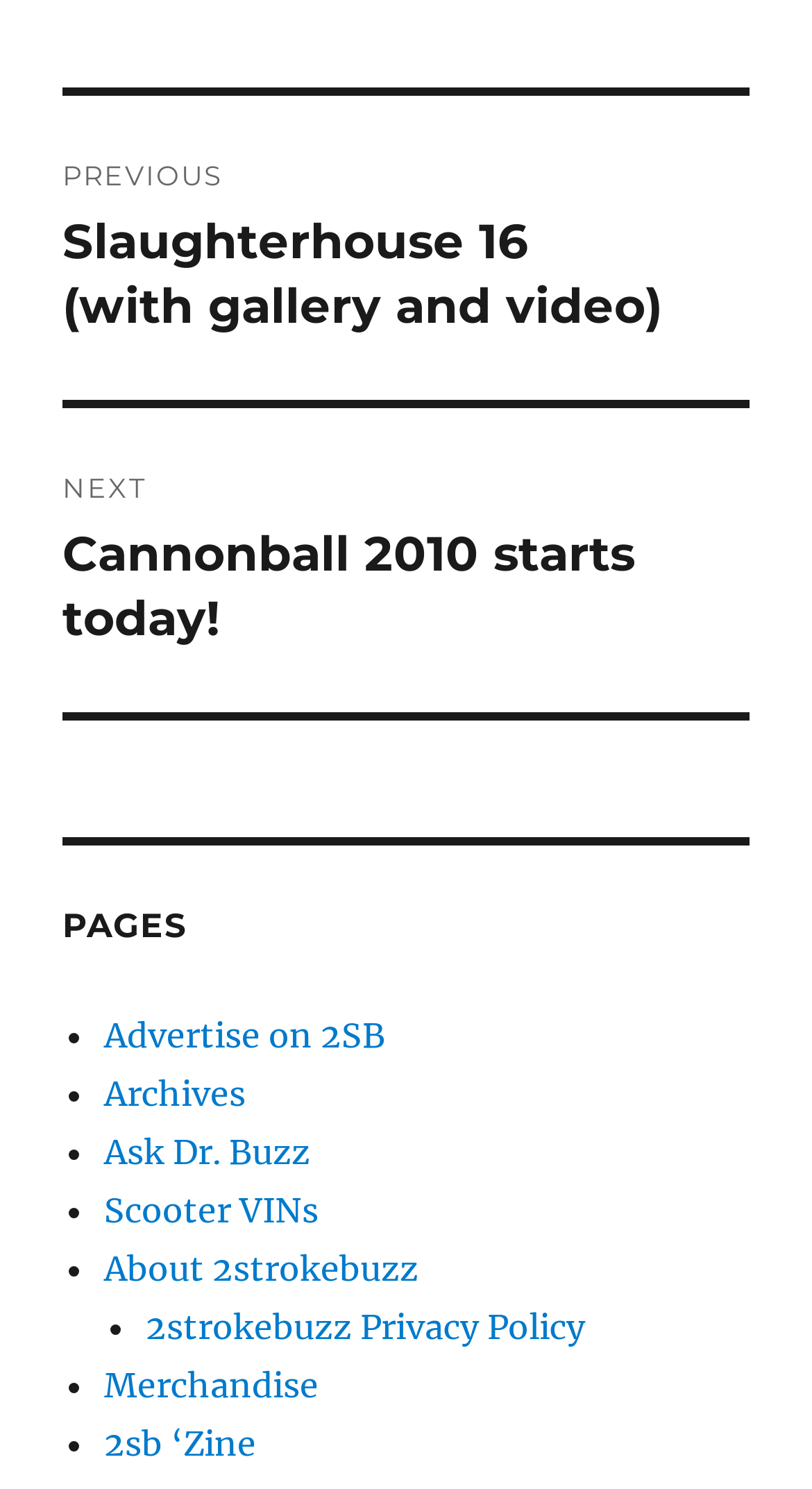Locate the bounding box coordinates of the region to be clicked to comply with the following instruction: "Go to previous post". The coordinates must be four float numbers between 0 and 1, in the form [left, top, right, bottom].

[0.077, 0.065, 0.923, 0.269]